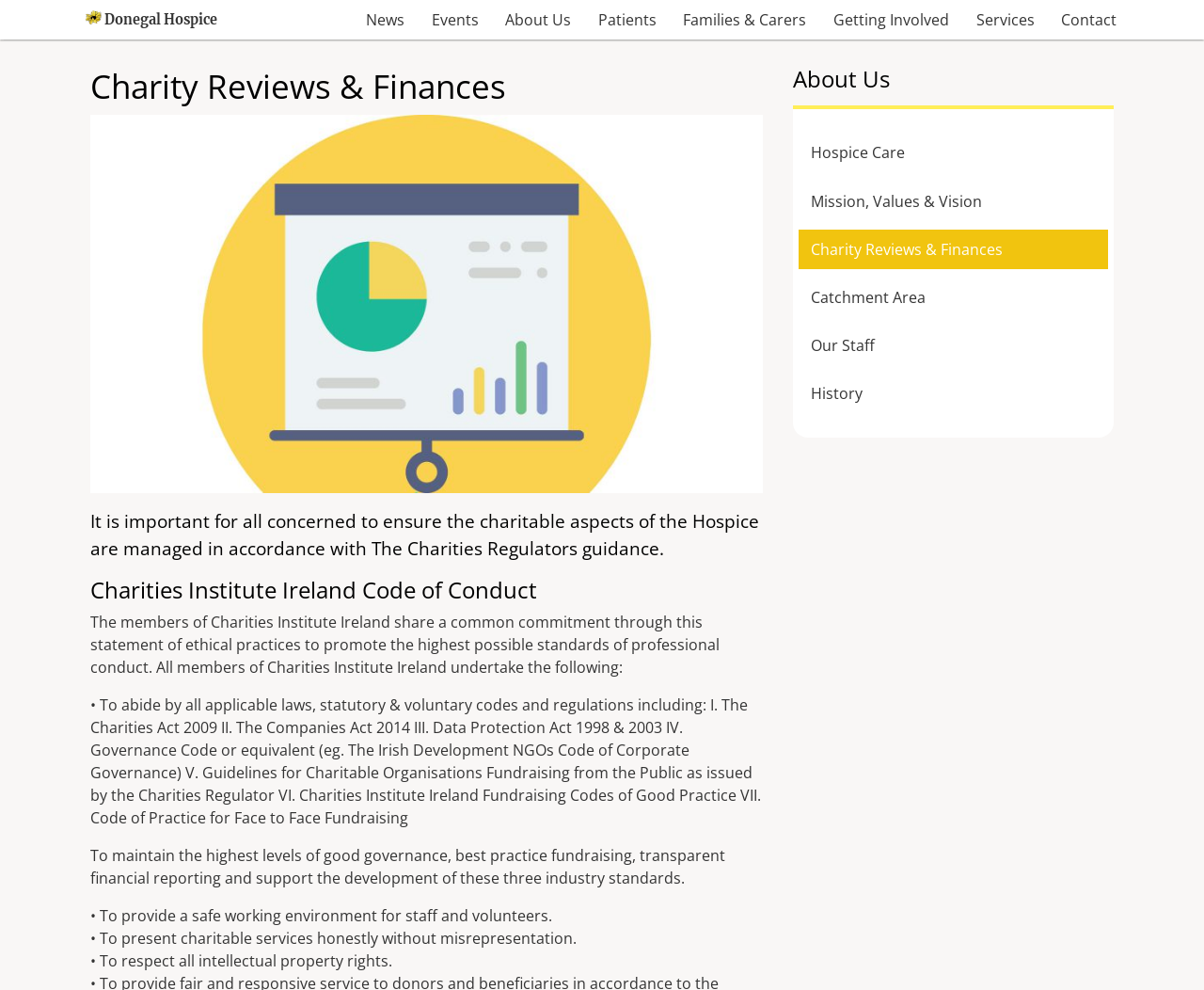Please identify the bounding box coordinates of the area I need to click to accomplish the following instruction: "Click on Donegal Hospice link".

[0.071, 0.011, 0.18, 0.028]